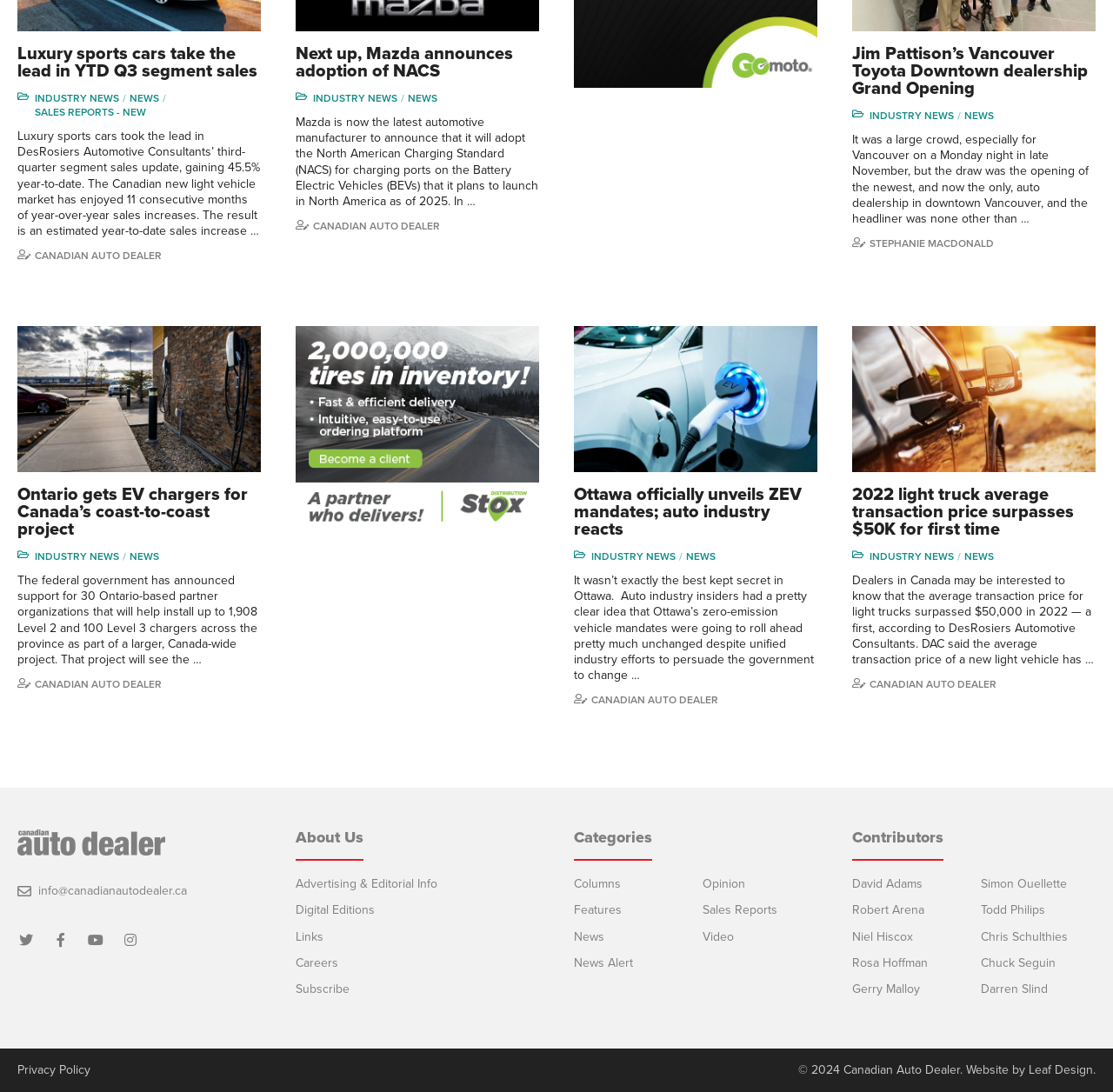Please answer the following question using a single word or phrase: What is the name of the publication?

Canadian Auto Dealer